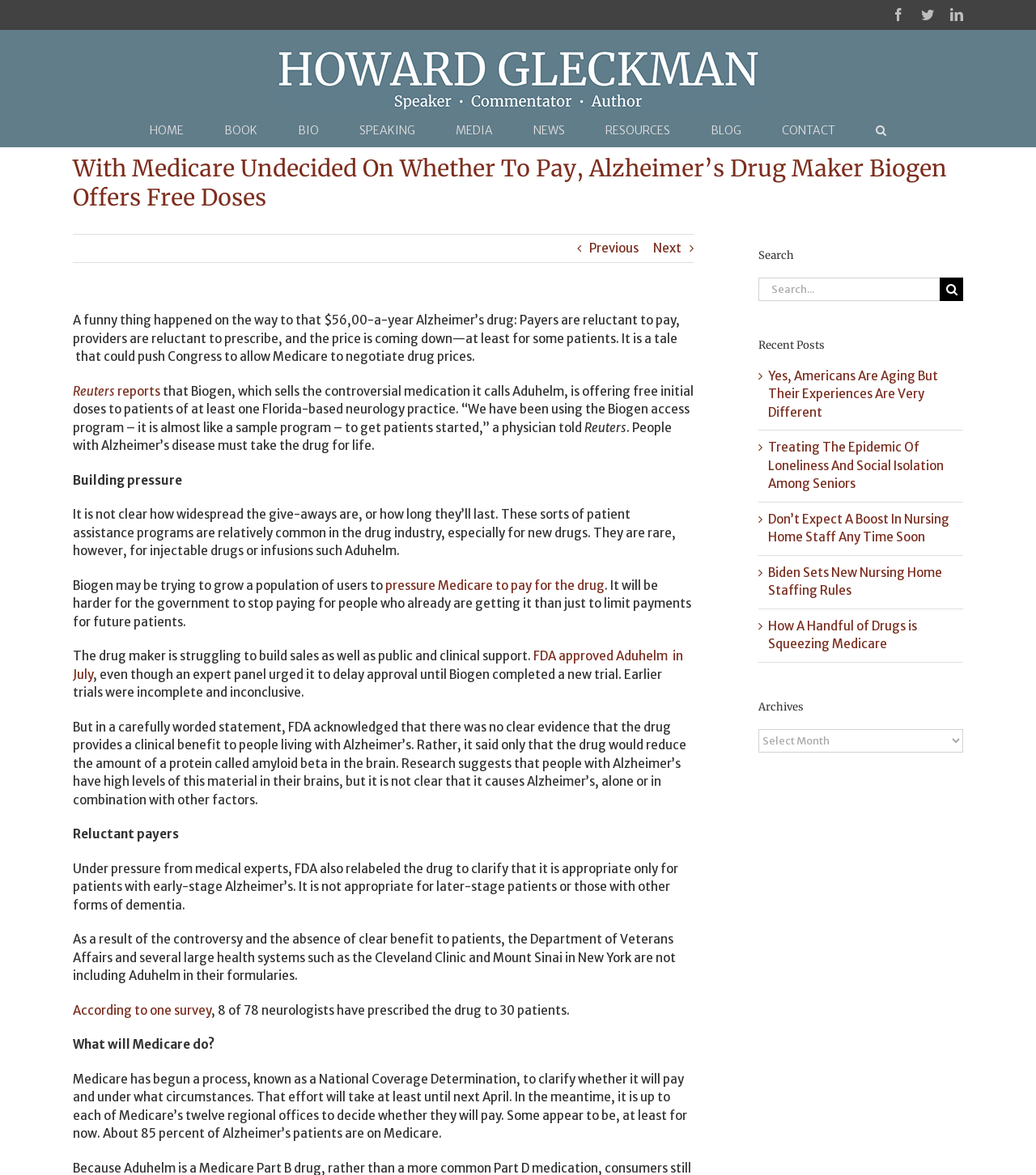Produce an extensive caption that describes everything on the webpage.

This webpage is an article about Medicare's decision on paying for the new Alzheimer's drug Aduhelm. At the top, there are three social media links (Facebook, Twitter, and LinkedIn) and a logo of Howard Gleckman, the author of the article. Below the logo, there is a navigation menu with links to different sections of the website, including Home, Book, Bio, Speaking, Media, News, Resources, Blog, and Contact.

The main content of the article is divided into several paragraphs, with headings and links scattered throughout. The article discusses how Biogen, the drugmaker, is offering free initial doses of Aduhelm to patients due to Medicare's uncertainty on whether to pay for the drug. The article also mentions that the drug's price is coming down, and that Congress may be pushed to allow Medicare to negotiate drug prices.

On the right side of the page, there is a complementary section with a search bar, recent posts, and archives. The search bar allows users to search for specific topics, and the recent posts section lists several article titles with links to each article. The archives section has a dropdown menu with options to view articles from different time periods.

Overall, the webpage is a news article with a clear structure, easy-to-read text, and relevant links and features to facilitate user engagement.